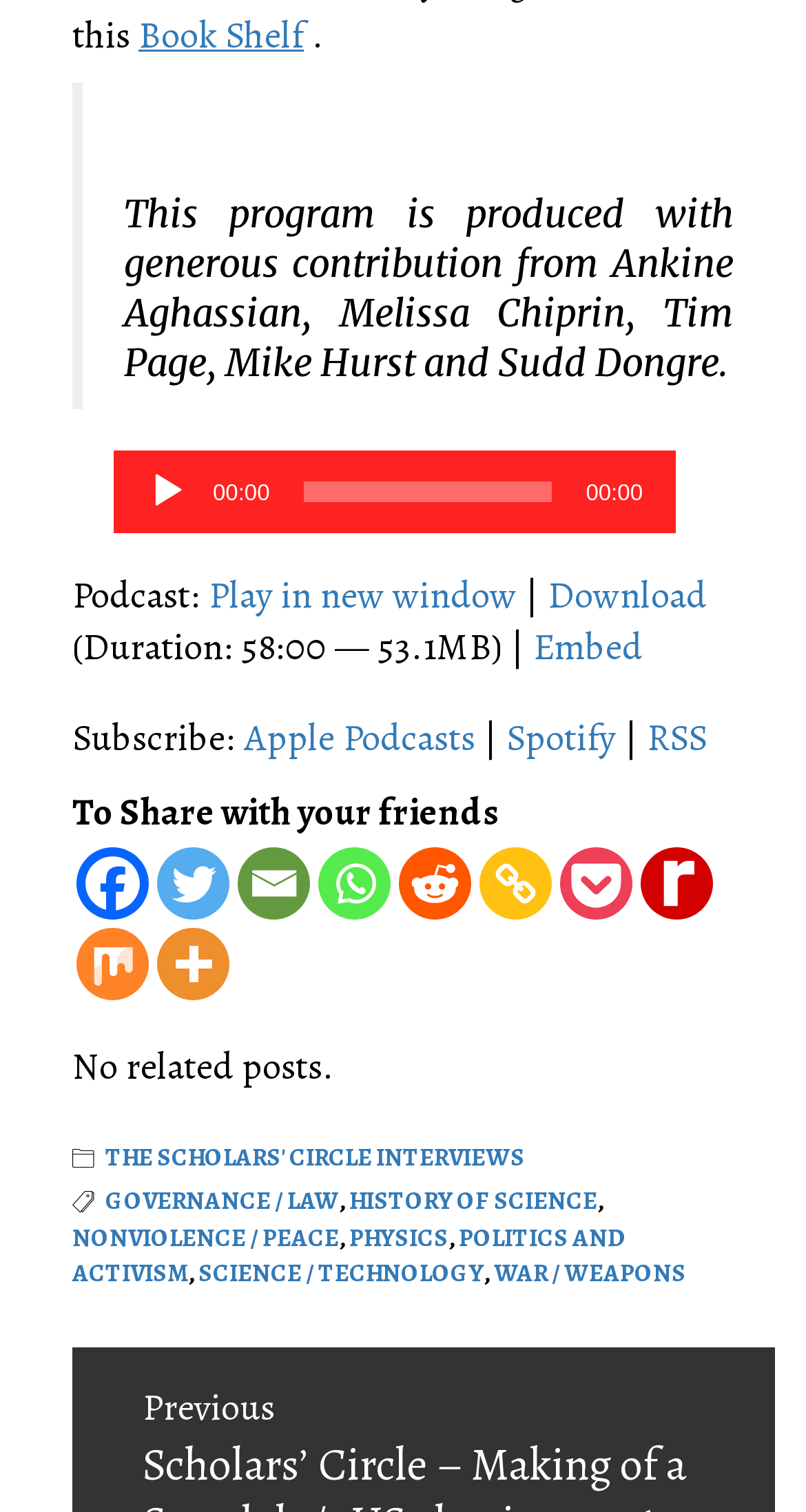Using the provided element description: "aria-label="Twitter" title="Twitter"", identify the bounding box coordinates. The coordinates should be four floats between 0 and 1 in the order [left, top, right, bottom].

[0.195, 0.56, 0.285, 0.608]